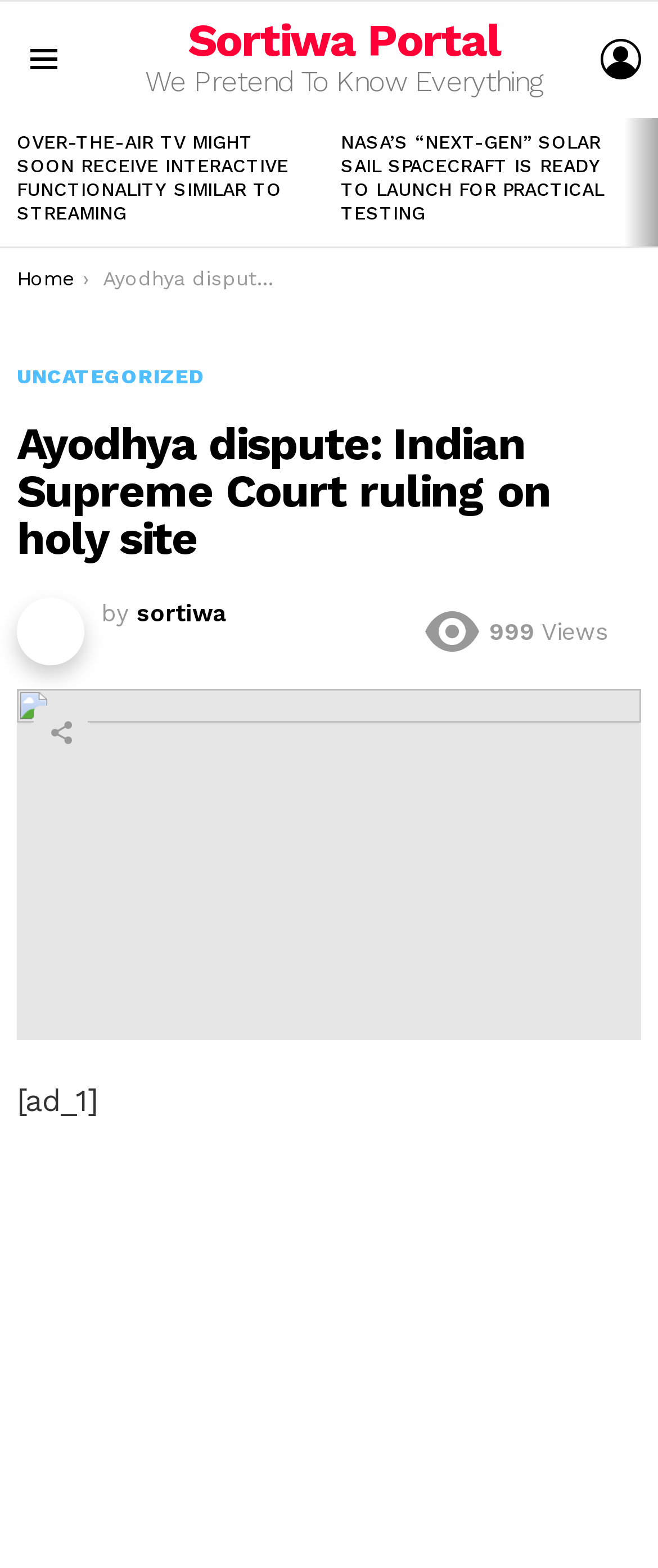Can you determine the bounding box coordinates of the area that needs to be clicked to fulfill the following instruction: "Click the 'Menu' button"?

None